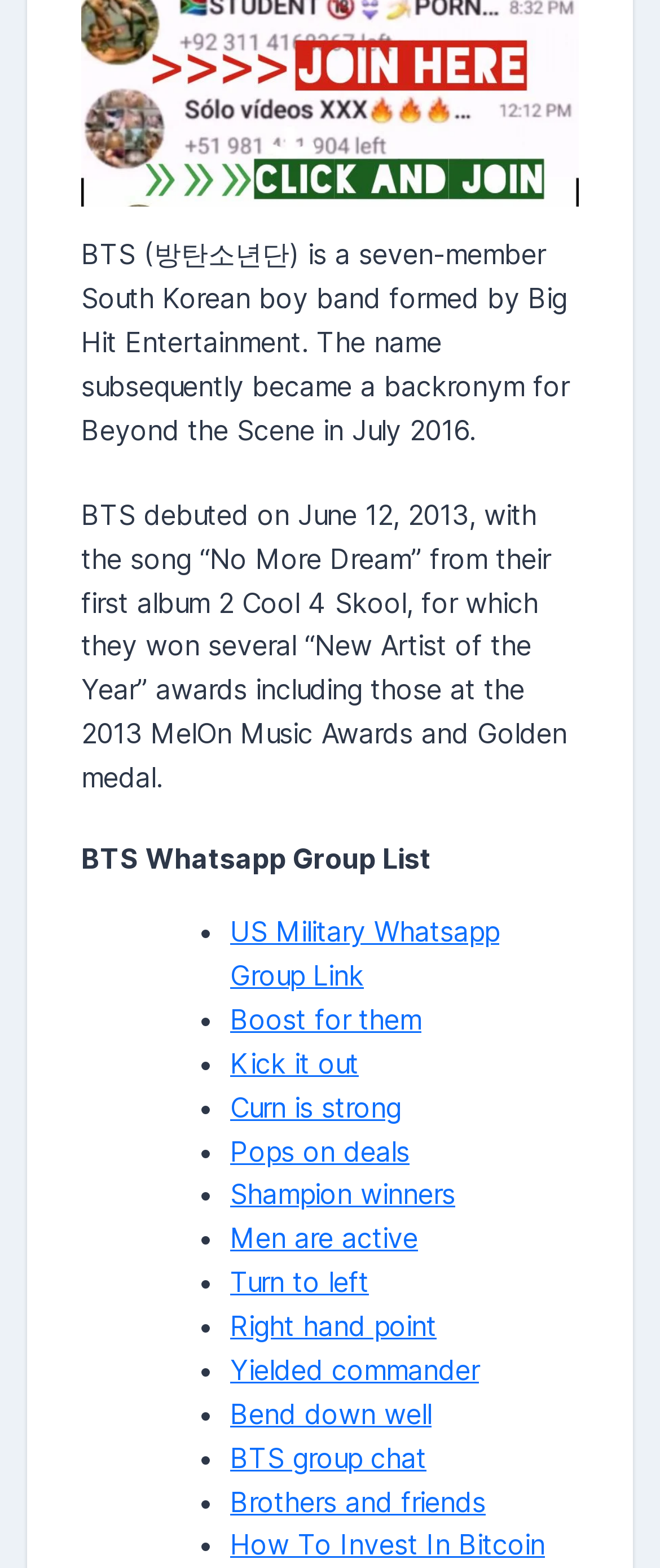Please locate the bounding box coordinates of the element that should be clicked to achieve the given instruction: "Click on Korean girl whatsapp group link".

[0.123, 0.001, 0.877, 0.022]